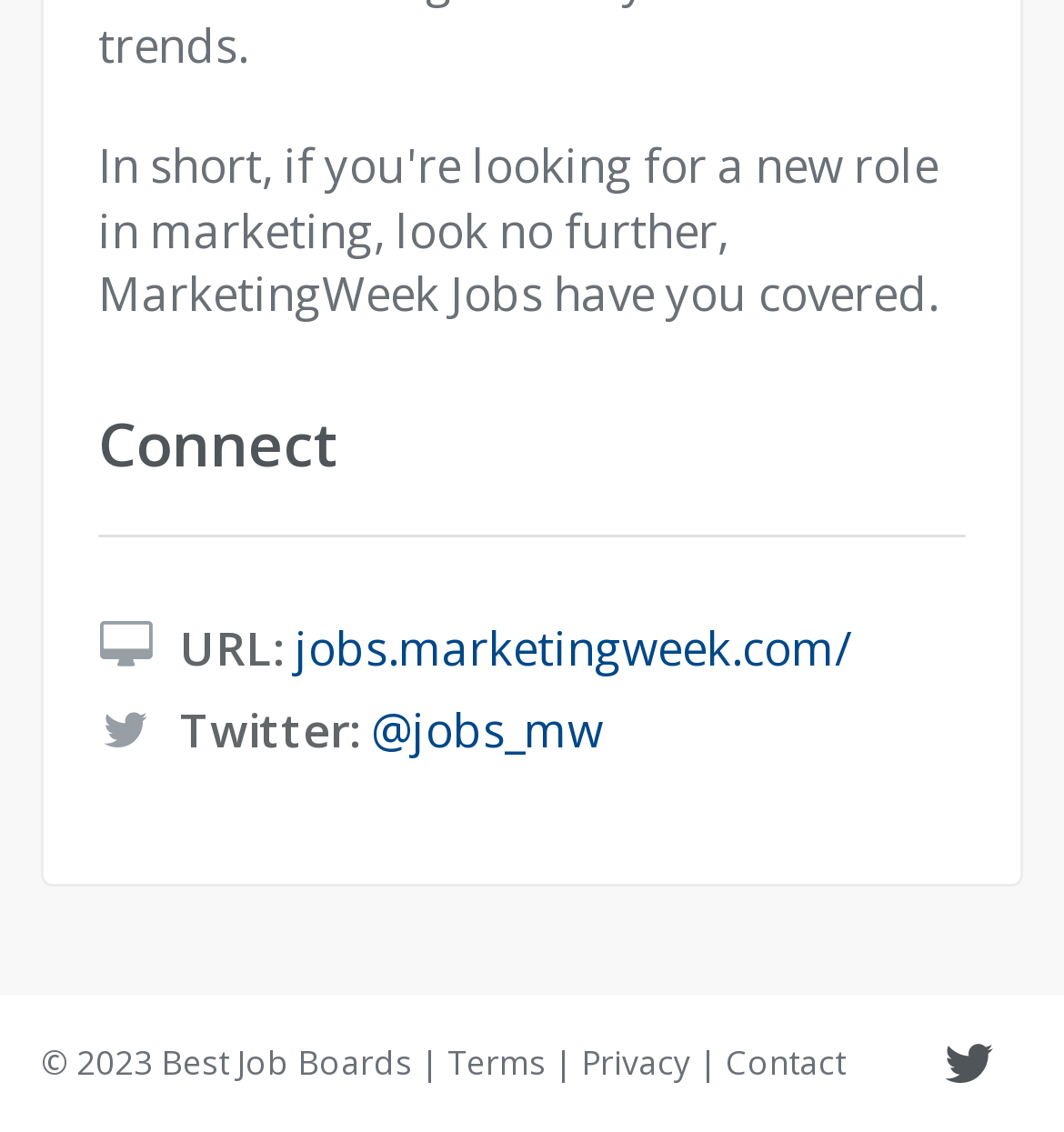What is the last link at the bottom of the webpage?
Using the image as a reference, deliver a detailed and thorough answer to the question.

I found the last link by looking at the link elements at the bottom of the webpage and finding the last one, which is 'Contact'. This link is located at the far right of the bottom section of the webpage.